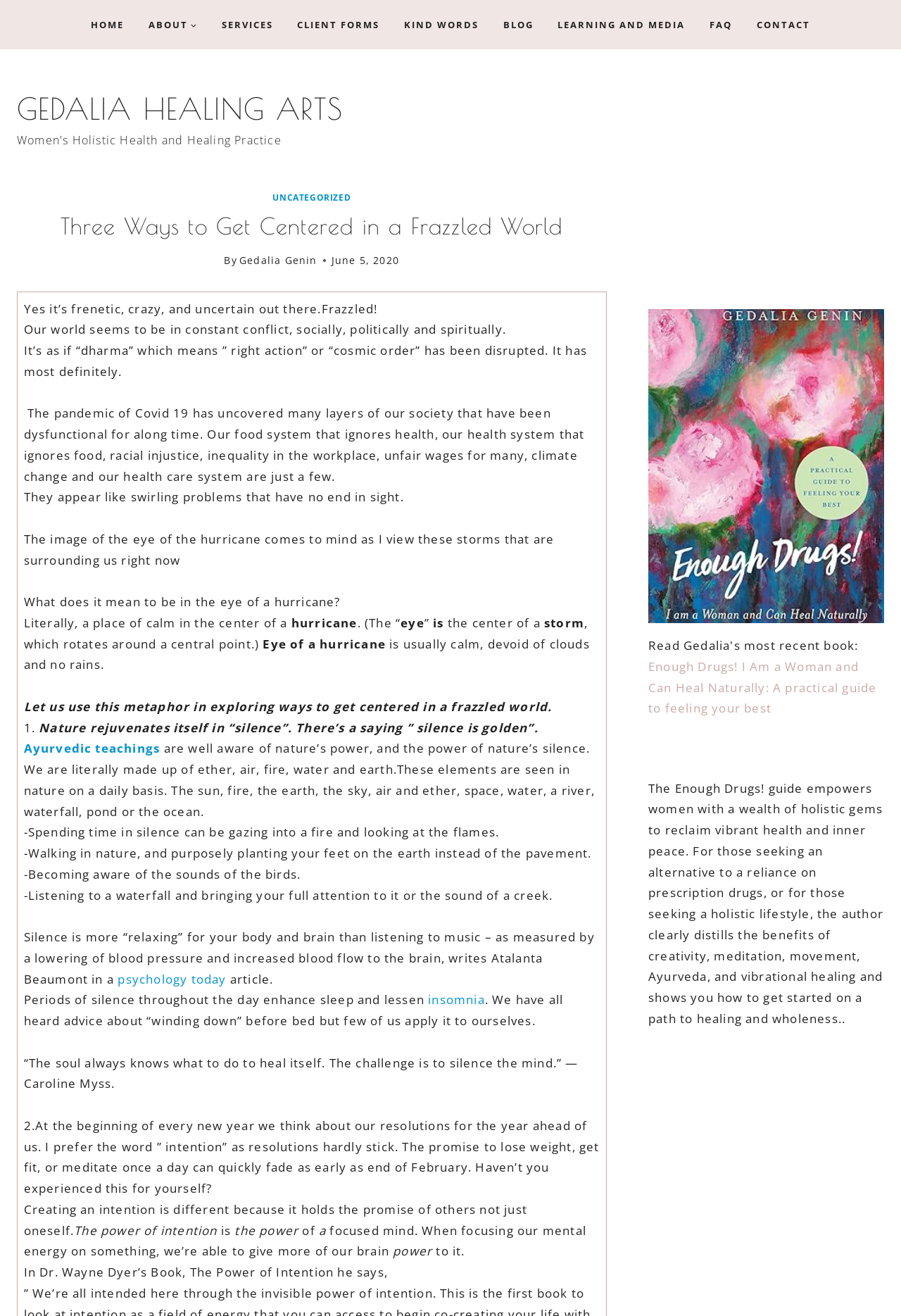Specify the bounding box coordinates of the element's region that should be clicked to achieve the following instruction: "Click on the 'HOME' link". The bounding box coordinates consist of four float numbers between 0 and 1, in the format [left, top, right, bottom].

[0.087, 0.008, 0.151, 0.029]